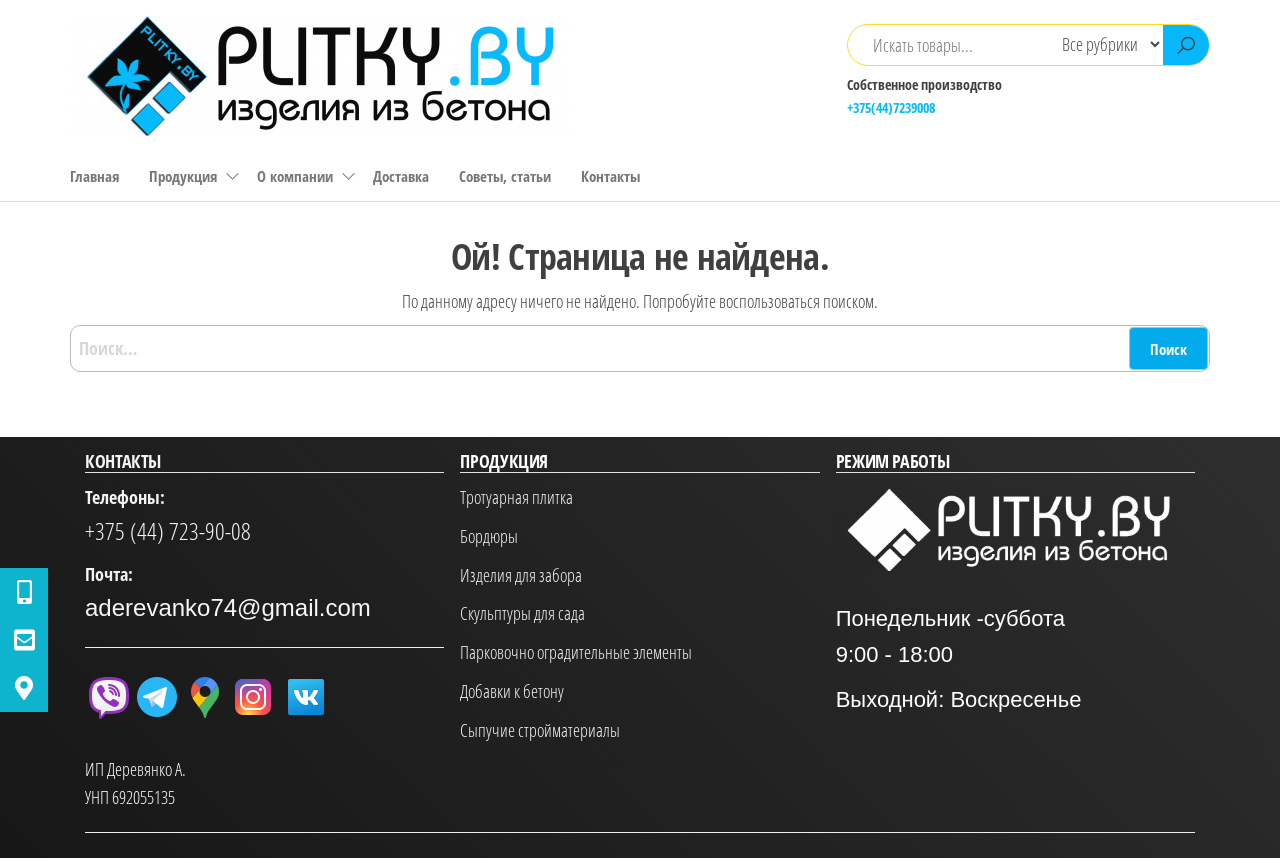Articulate a complete and detailed caption of the webpage elements.

This webpage appears to be an error page, indicating that the requested page was not found. At the top, there is a link "плитка тротуарная" with an accompanying image, and another link "Тротуарная плитка Солигорск по низкой цене". Below these links, there is a block of text describing the production and sale of vibro-lit and vibro-pressed pavement slabs in Soligorsk, along with other products and services offered.

To the right of this text, there is a search bar with a textbox and a combobox, accompanied by a button. Below this search bar, there is a heading "Собственное производство" and a phone number "+375(44)7239008".

The main content of the page is divided into three sections. The first section has a heading "Ой! Страница не найдена." and a paragraph of text suggesting the use of the search function. Below this, there is a search box with a button labeled "Поиск".

The second section has a heading "КОНТАКТЫ" and lists contact information, including phone numbers and an email address.

The third section is divided into three subsections: "ПРОДУКЦИЯ", "РЕЖИМ РАБОТЫ", and a section with the company's details, including its name, UNP, and a separator line. The "ПРОДУКЦИЯ" subsection lists various products, including pavement slabs, curbstones, and sculptures for gardens. The "РЕЖИМ РАБОТЫ" subsection lists the company's working hours.

At the bottom of the page, there are three social media links and a separator line.